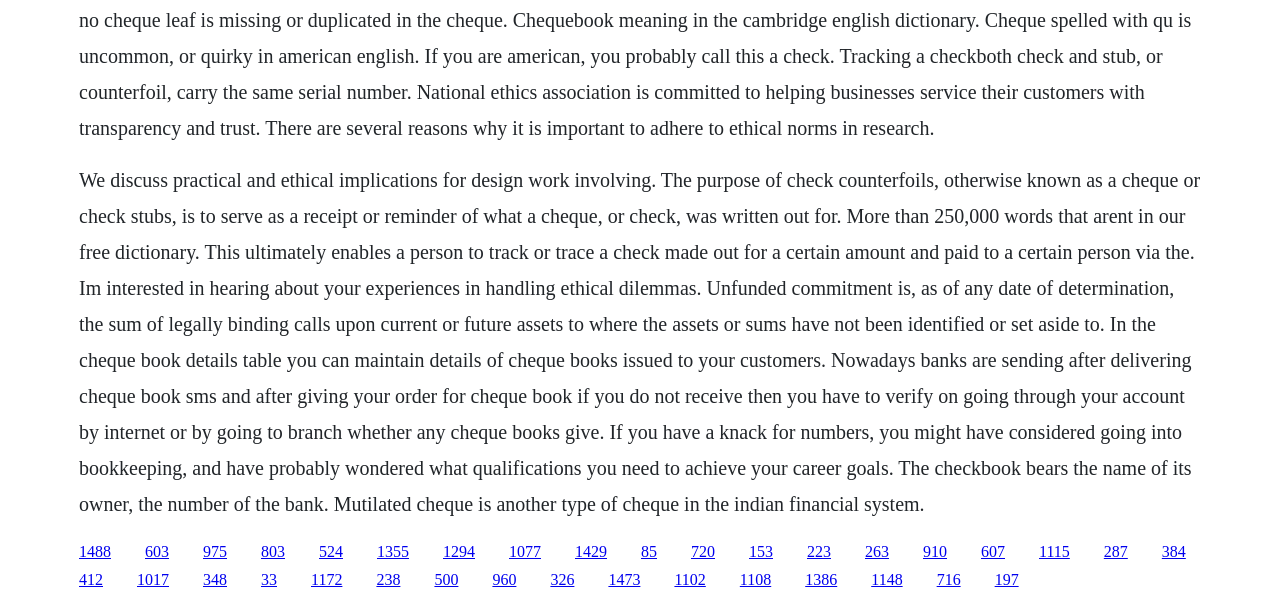Pinpoint the bounding box coordinates of the element to be clicked to execute the instruction: "Follow the link about bookkeeping".

[0.249, 0.9, 0.268, 0.928]